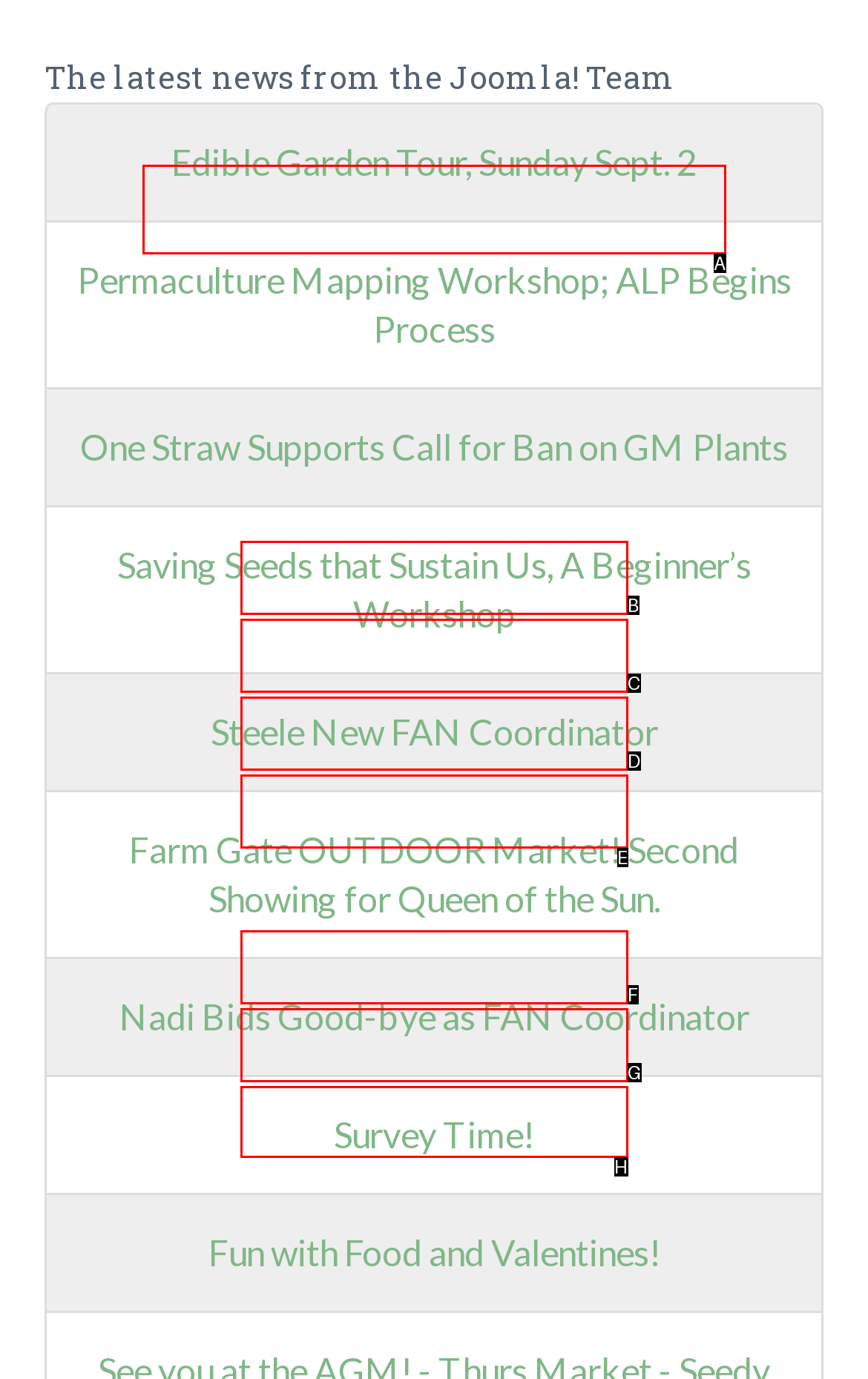Choose the HTML element that aligns with the description: Food Action Network. Indicate your choice by stating the letter.

C